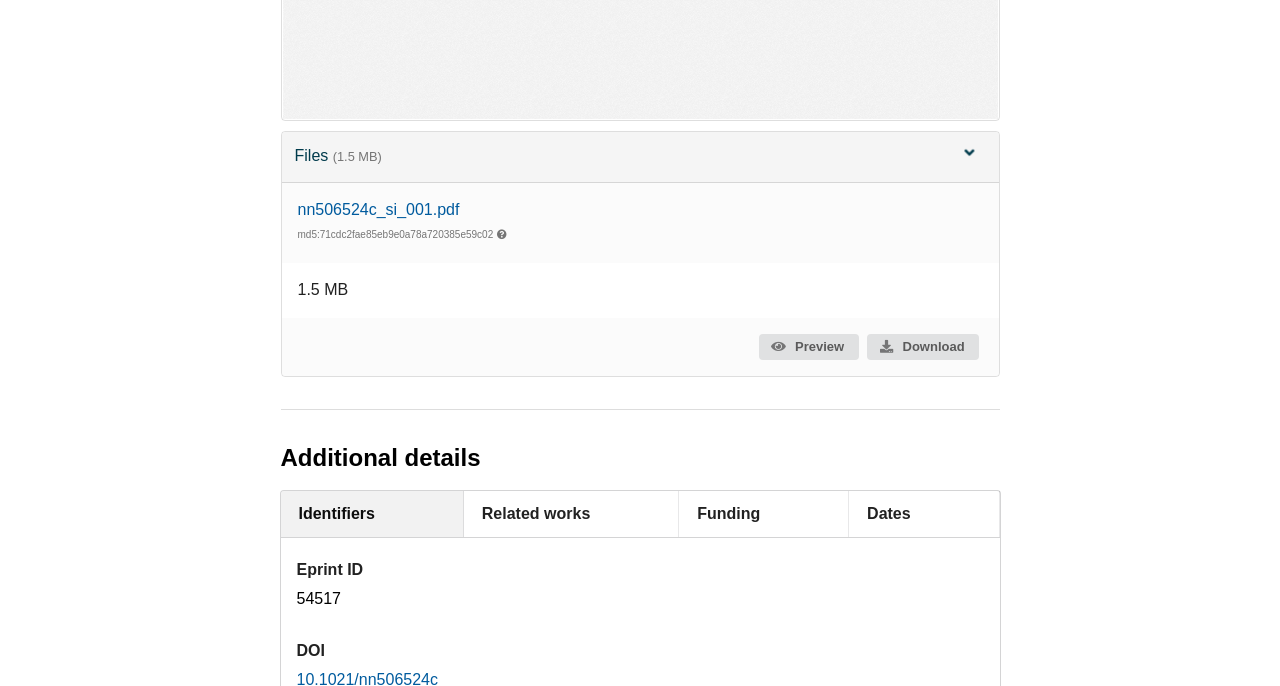Kindly determine the bounding box coordinates for the clickable area to achieve the given instruction: "Download the file".

[0.677, 0.486, 0.765, 0.525]